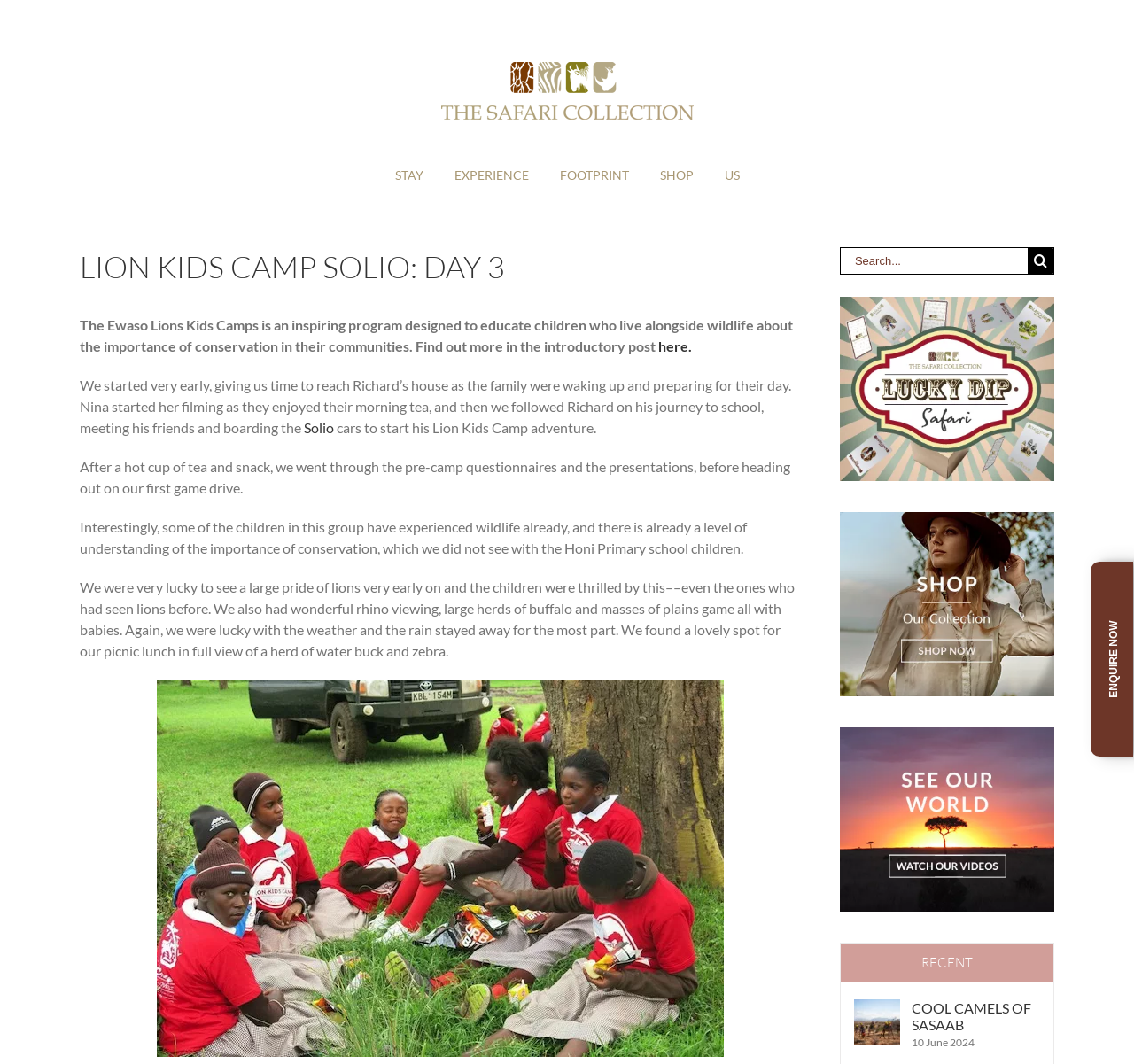What is the location of the search box?
Please respond to the question thoroughly and include all relevant details.

I found this answer by looking at the bounding box coordinates of the search box element, which is located at [0.741, 0.233, 0.929, 0.257], indicating that it is positioned at the top right of the webpage.